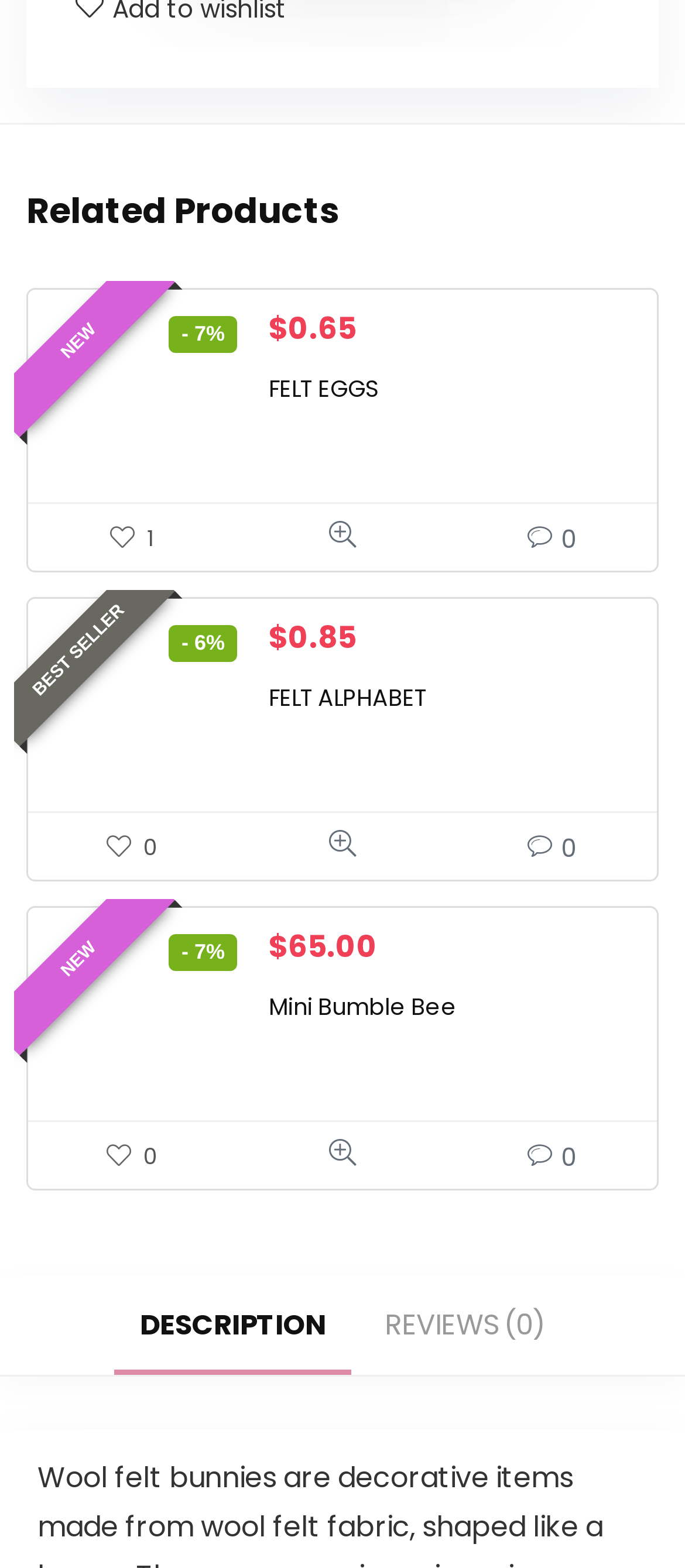How many links are there under 'Related Products'?
Using the information from the image, give a concise answer in one word or a short phrase.

4